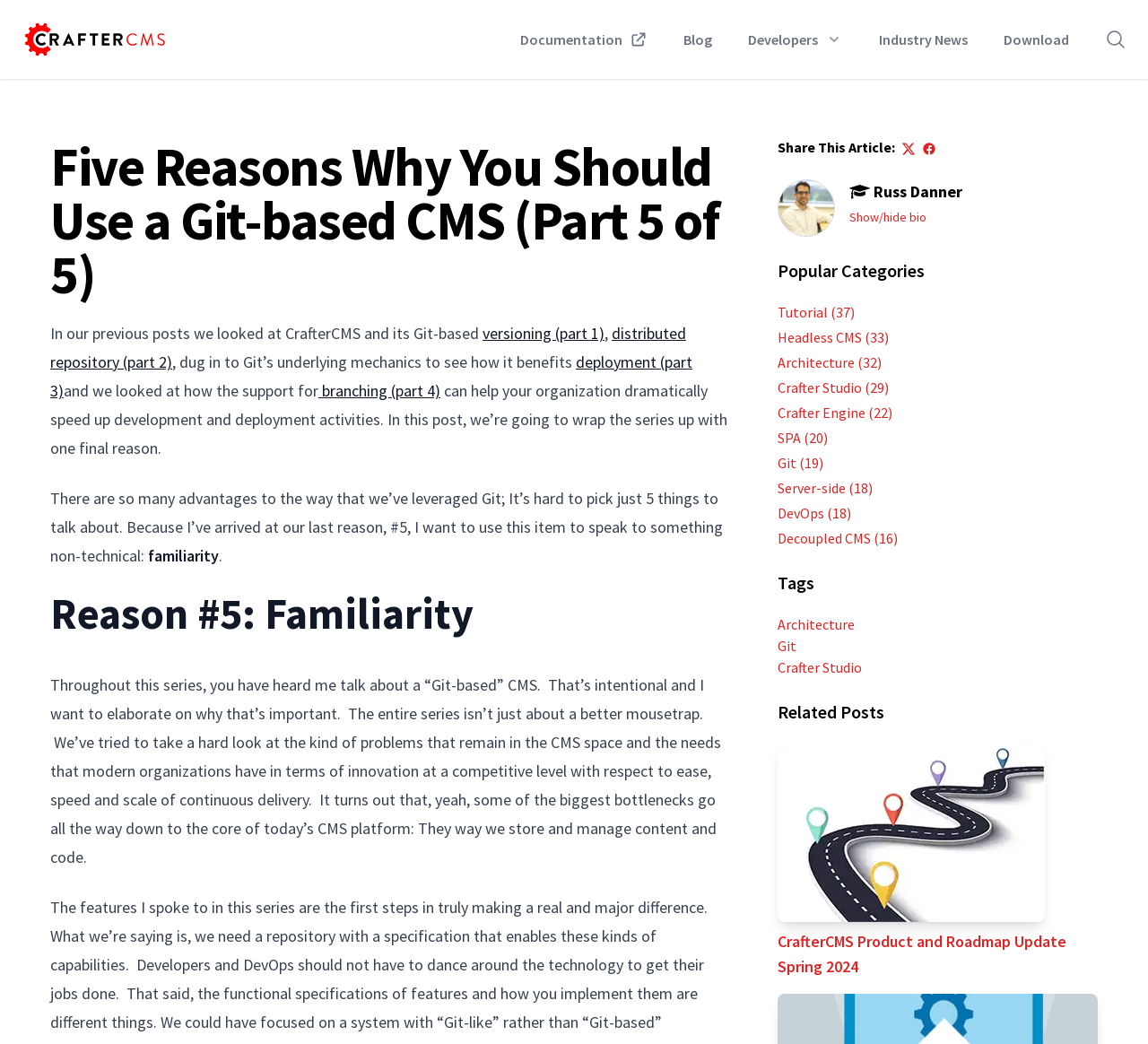Given the element description Credits, specify the bounding box coordinates of the corresponding UI element in the format (top-left x, top-left y, bottom-right x, bottom-right y). All values must be between 0 and 1.

None